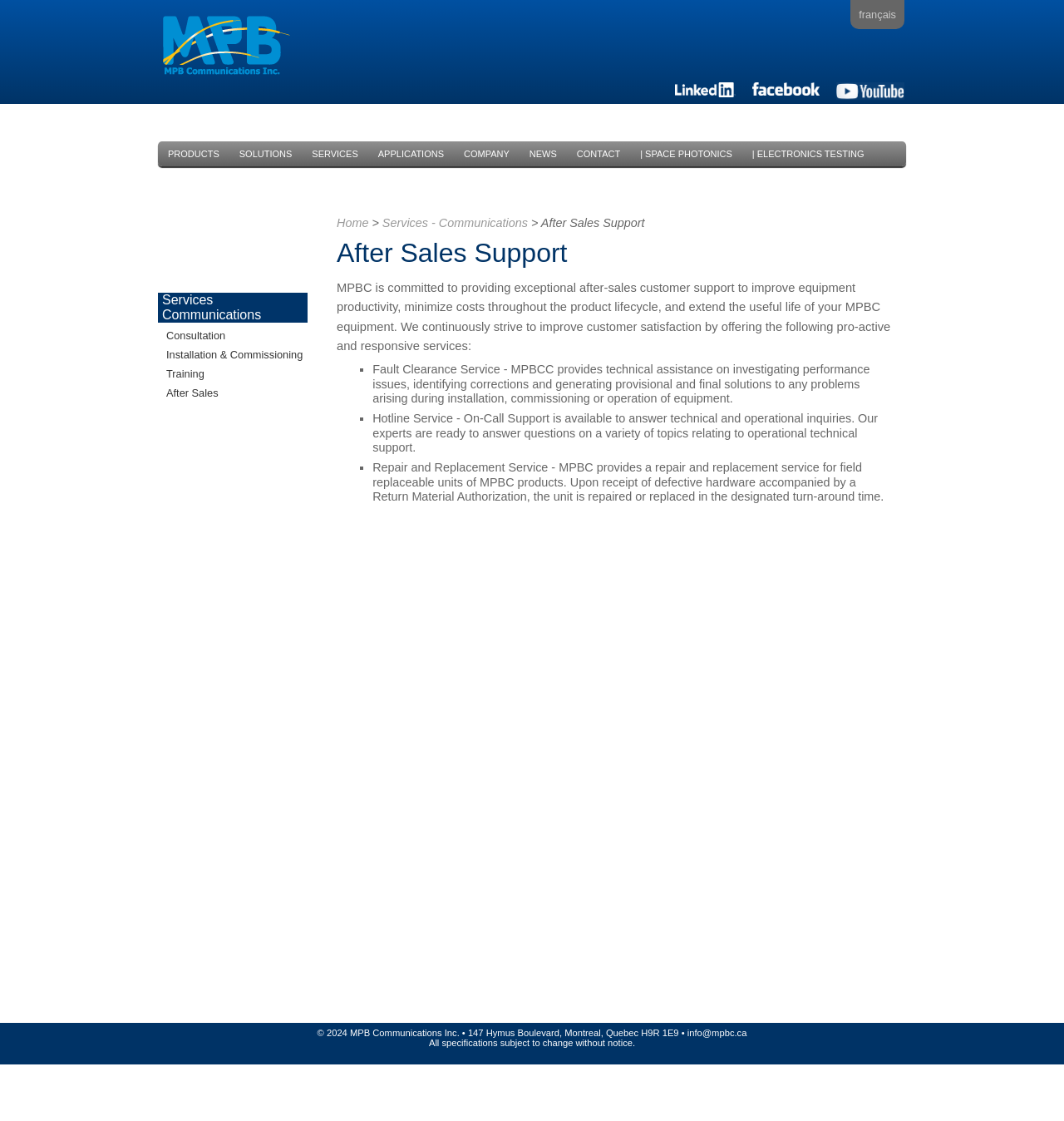Reply to the question with a single word or phrase:
What is the company name?

MPB Communications Inc.